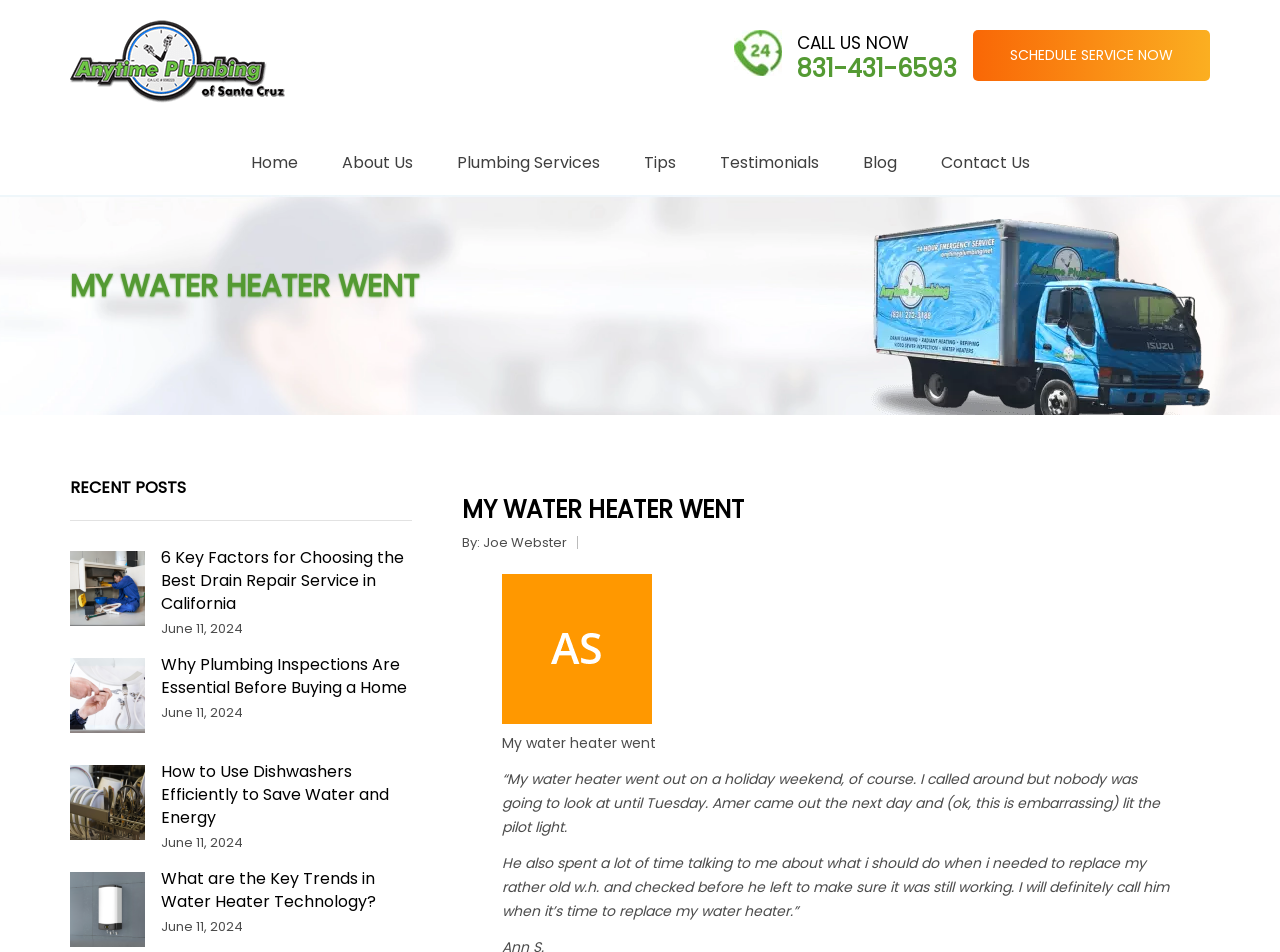Specify the bounding box coordinates of the element's region that should be clicked to achieve the following instruction: "Visit the home page". The bounding box coordinates consist of four float numbers between 0 and 1, in the format [left, top, right, bottom].

[0.196, 0.137, 0.232, 0.205]